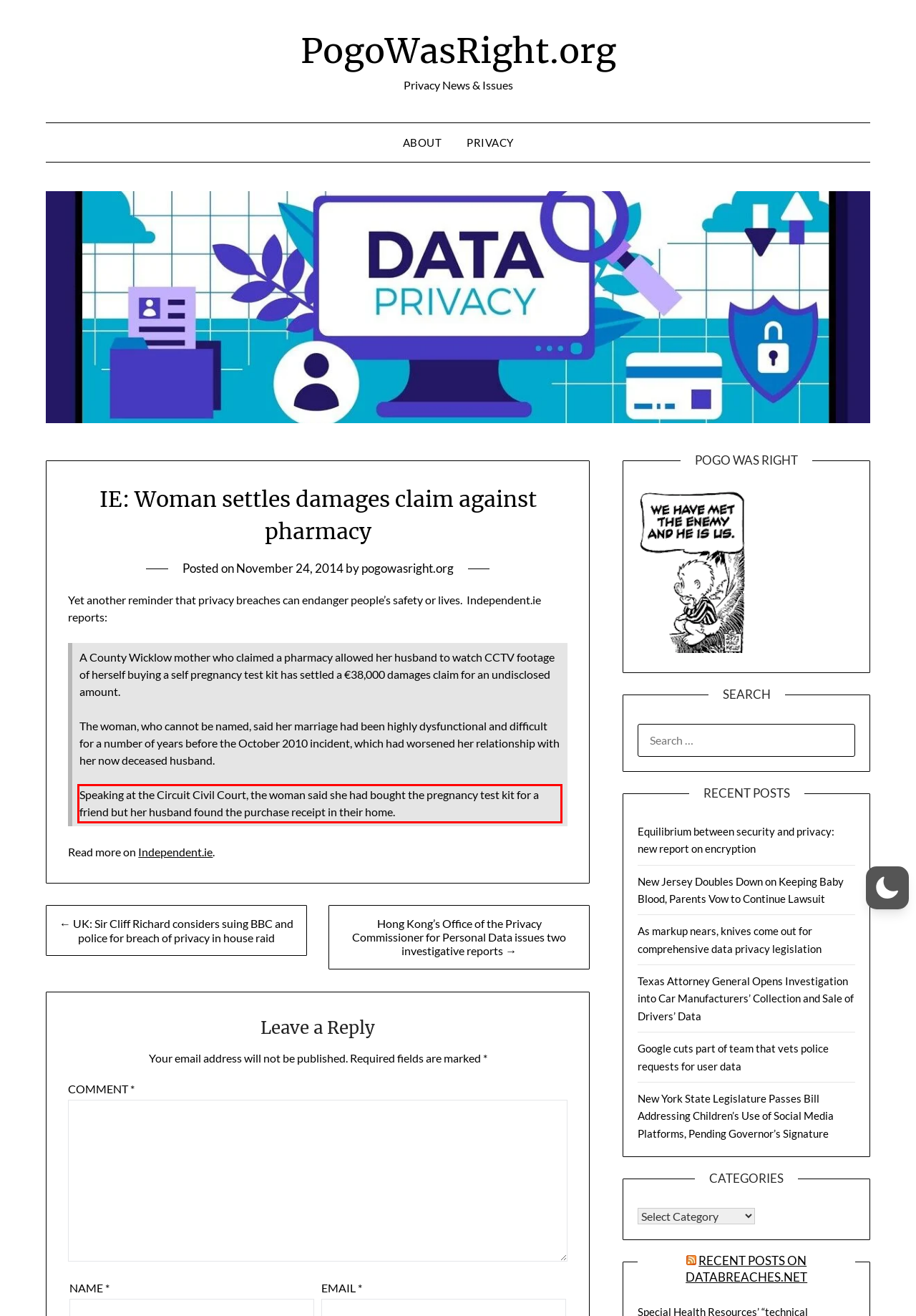Within the screenshot of a webpage, identify the red bounding box and perform OCR to capture the text content it contains.

Speaking at the Circuit Civil Court, the woman said she had bought the pregnancy test kit for a friend but her husband found the purchase receipt in their home.